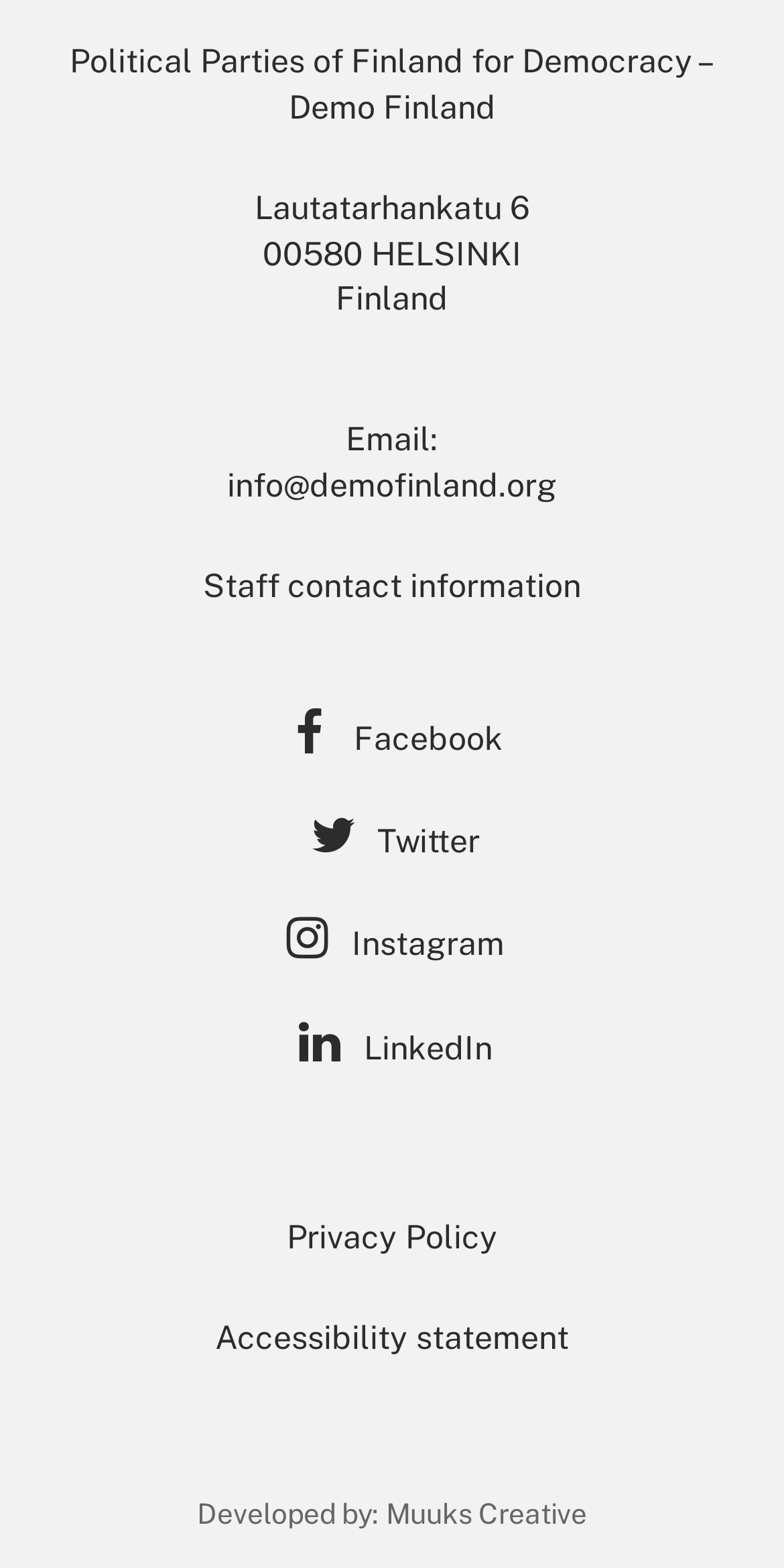Please identify the bounding box coordinates of the element I need to click to follow this instruction: "Visit Facebook page".

[0.359, 0.458, 0.641, 0.483]